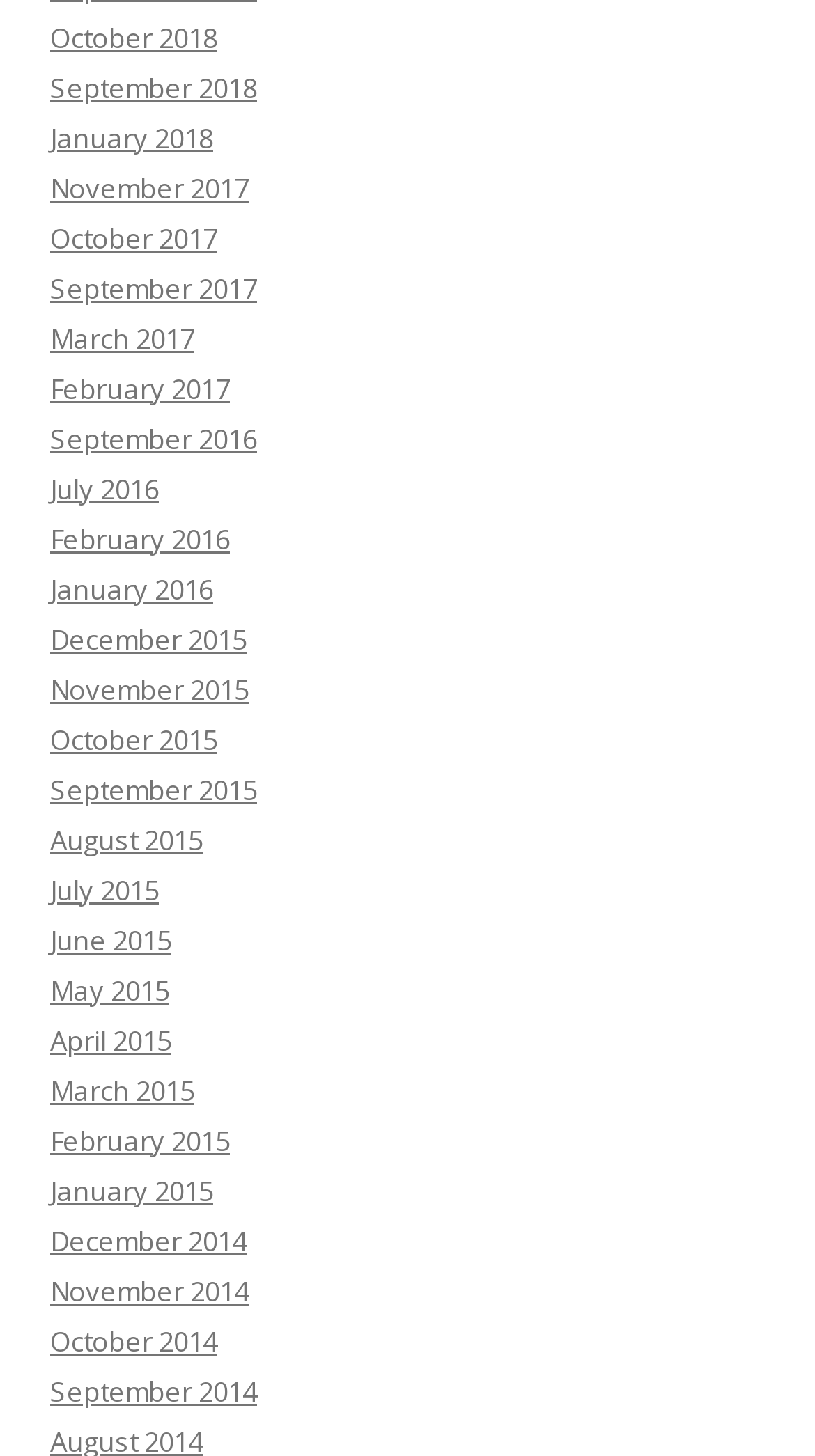Consider the image and give a detailed and elaborate answer to the question: 
What is the latest month listed in 2015?

By examining the list of links, I found that the latest month listed in 2015 is September 2015, which is located near the top of the list.